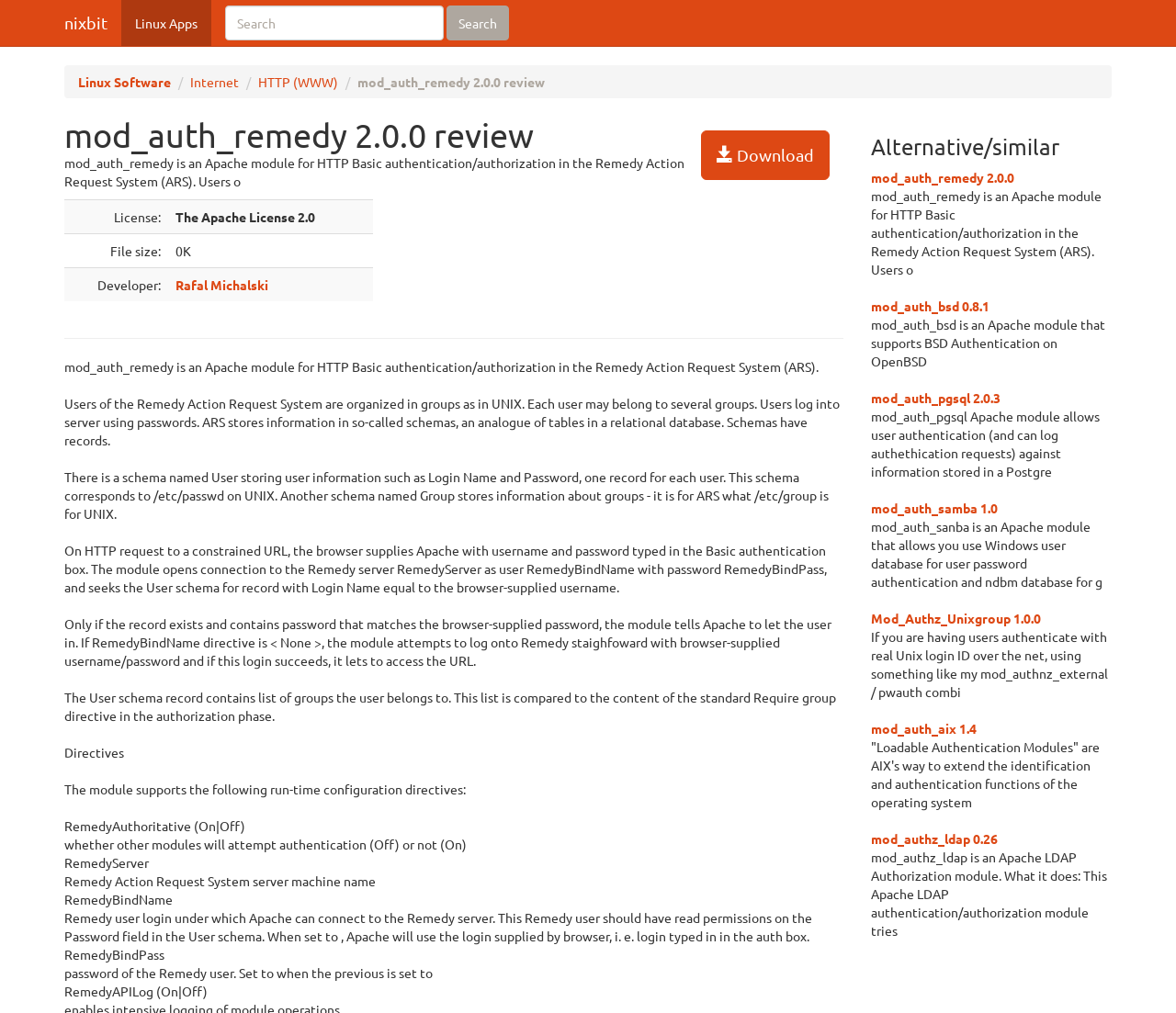Refer to the screenshot and give an in-depth answer to this question: What is the license of mod_auth_remedy?

According to the webpage, the license of mod_auth_remedy is The Apache License 2.0, which is mentioned in the table that lists the details of the software.